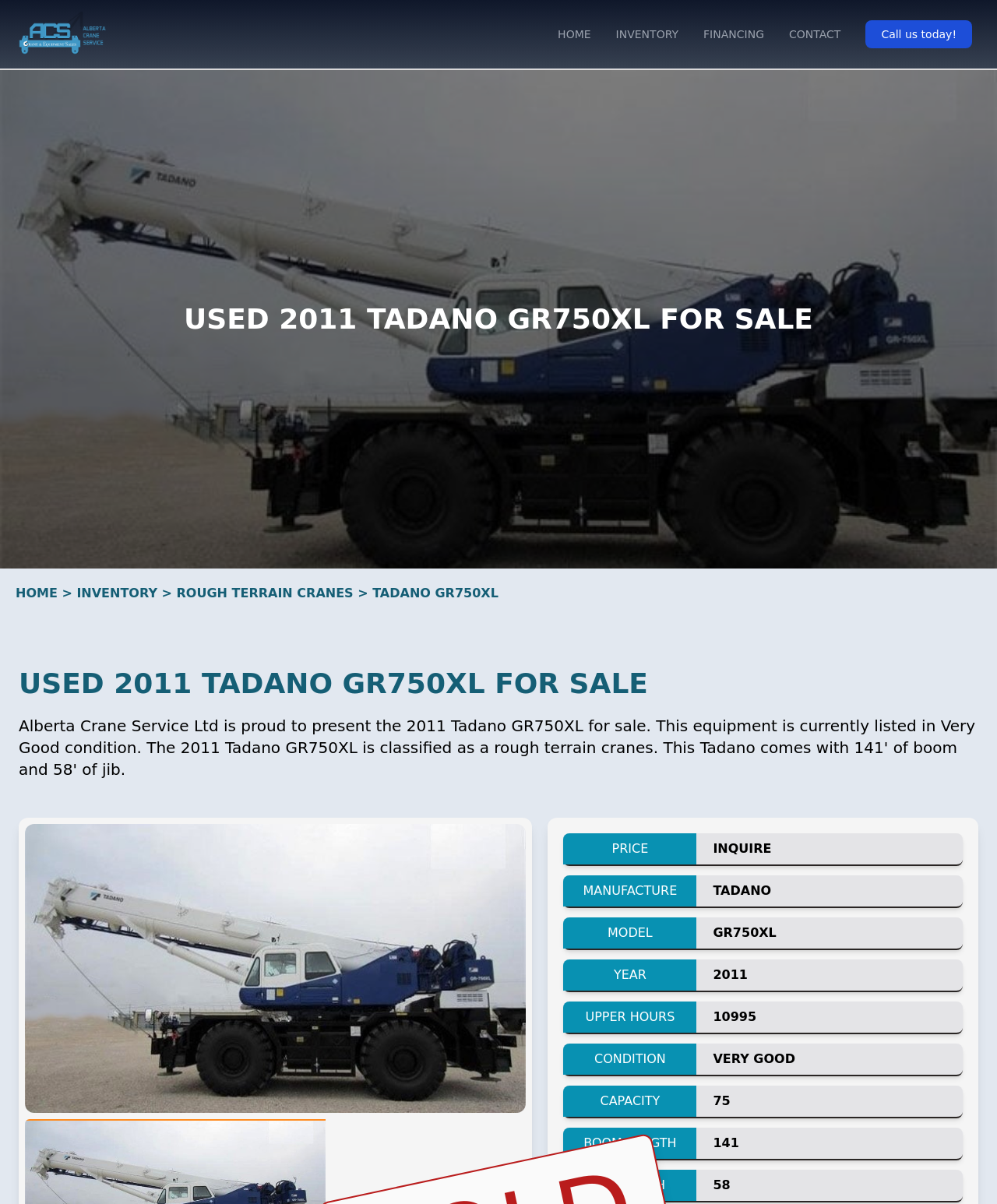Please find the bounding box coordinates of the element's region to be clicked to carry out this instruction: "View the 'TADANO GR750XL' crane details".

[0.374, 0.486, 0.5, 0.499]